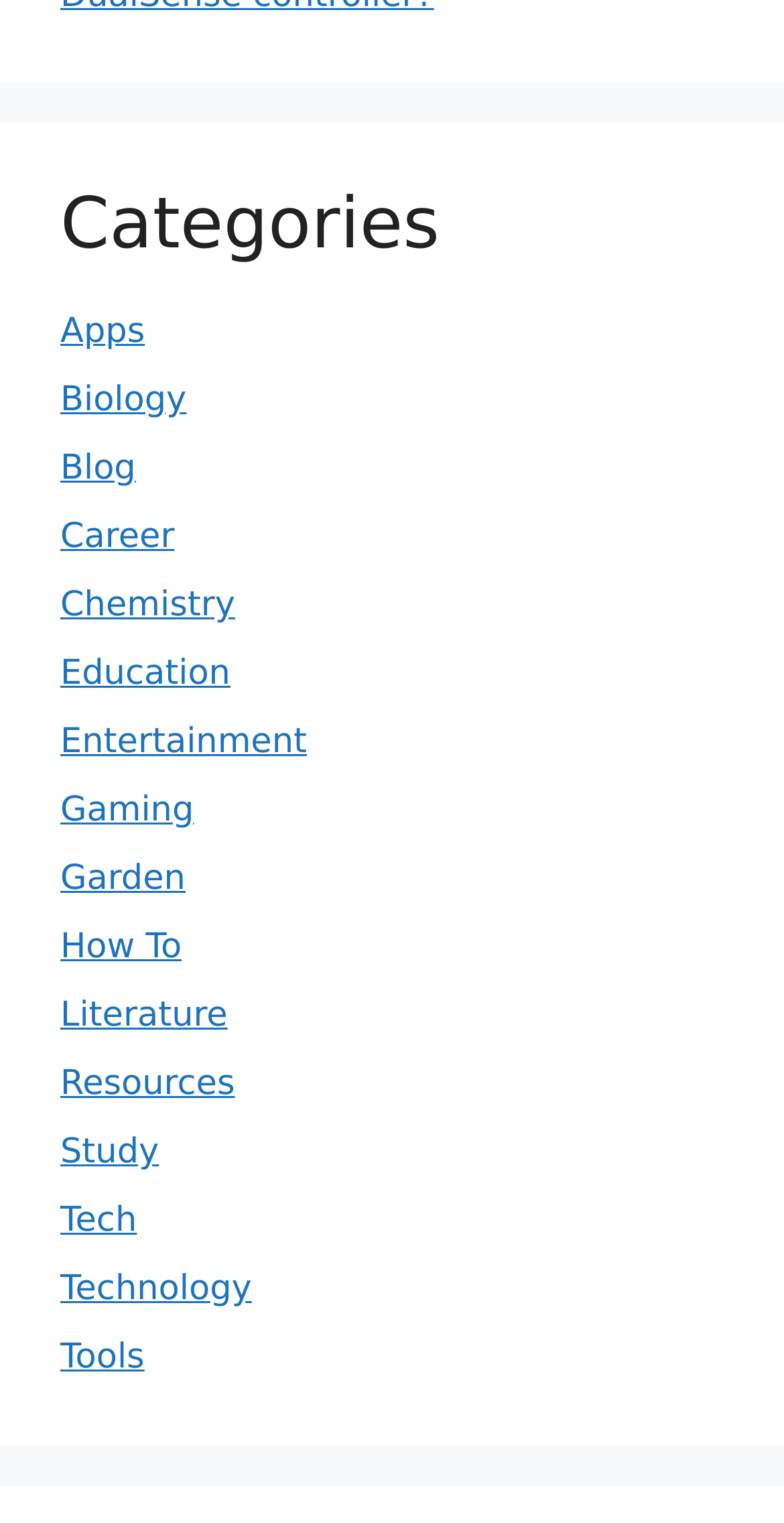Locate the bounding box coordinates of the item that should be clicked to fulfill the instruction: "Explore Chemistry".

[0.077, 0.385, 0.3, 0.411]